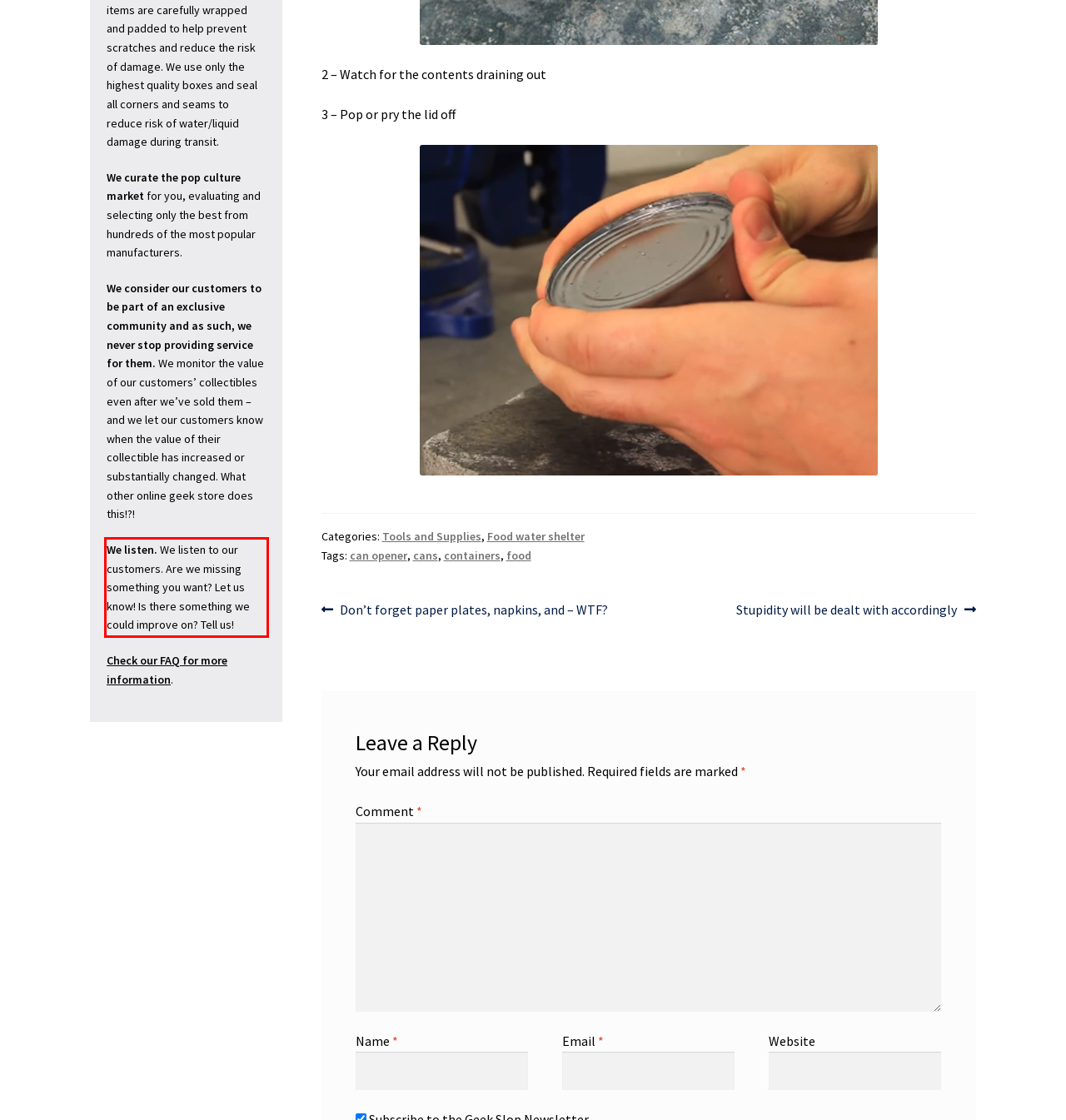Extract and provide the text found inside the red rectangle in the screenshot of the webpage.

We listen. We listen to our customers. Are we missing something you want? Let us know! Is there something we could improve on? Tell us!